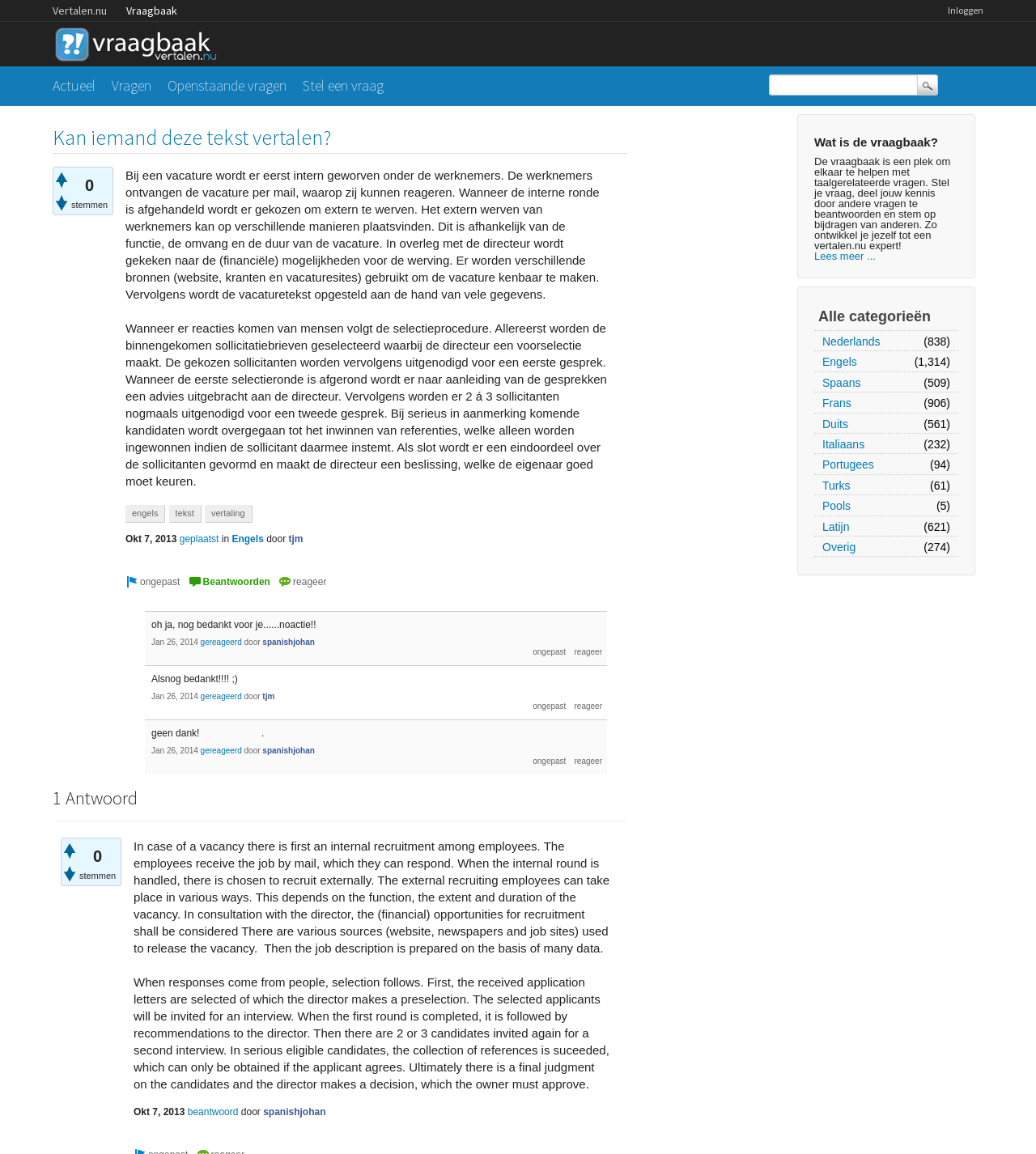How many languages are available for translation on this platform?
Based on the image, provide a one-word or brief-phrase response.

12